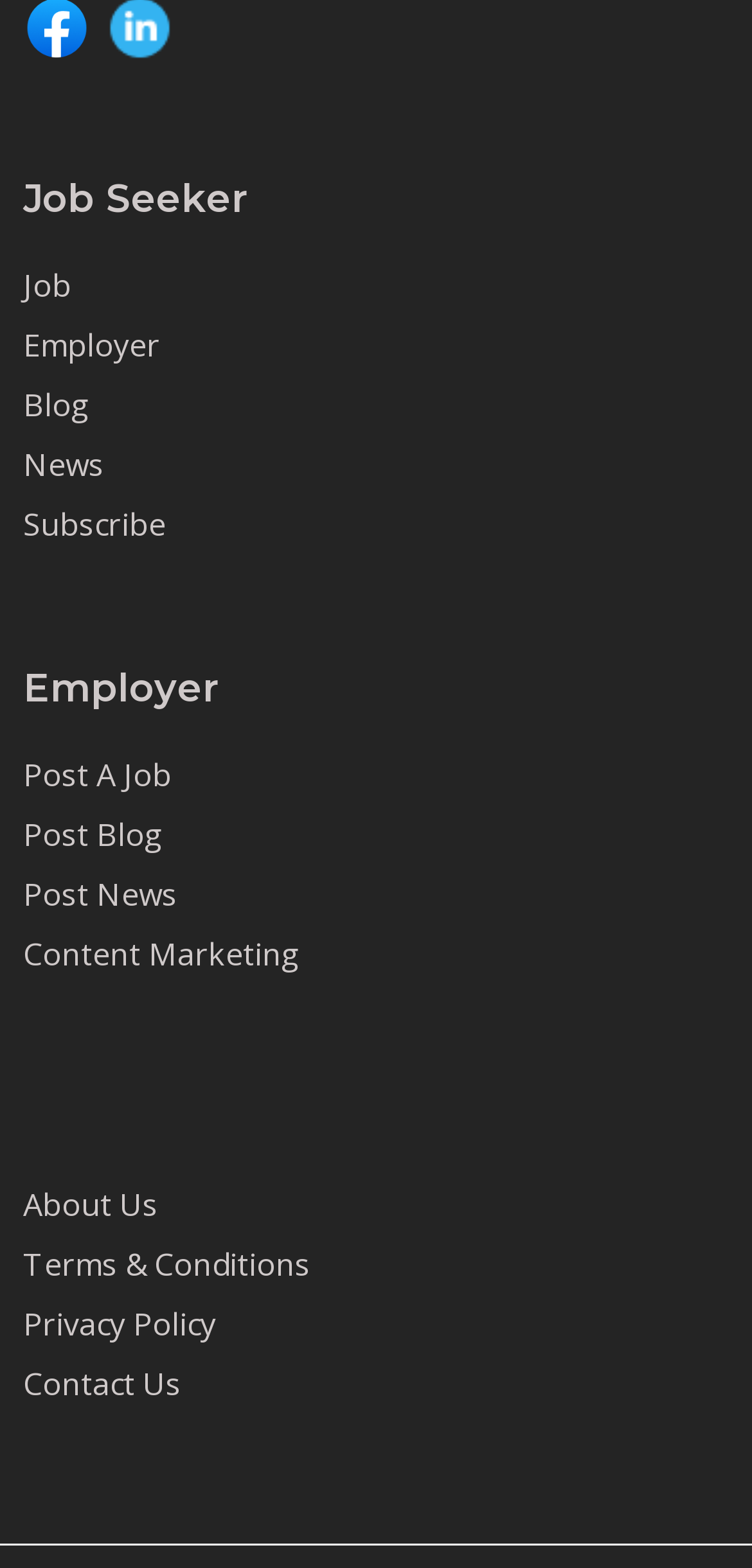Determine the bounding box coordinates of the region to click in order to accomplish the following instruction: "View Employer page". Provide the coordinates as four float numbers between 0 and 1, specifically [left, top, right, bottom].

[0.031, 0.206, 0.213, 0.233]